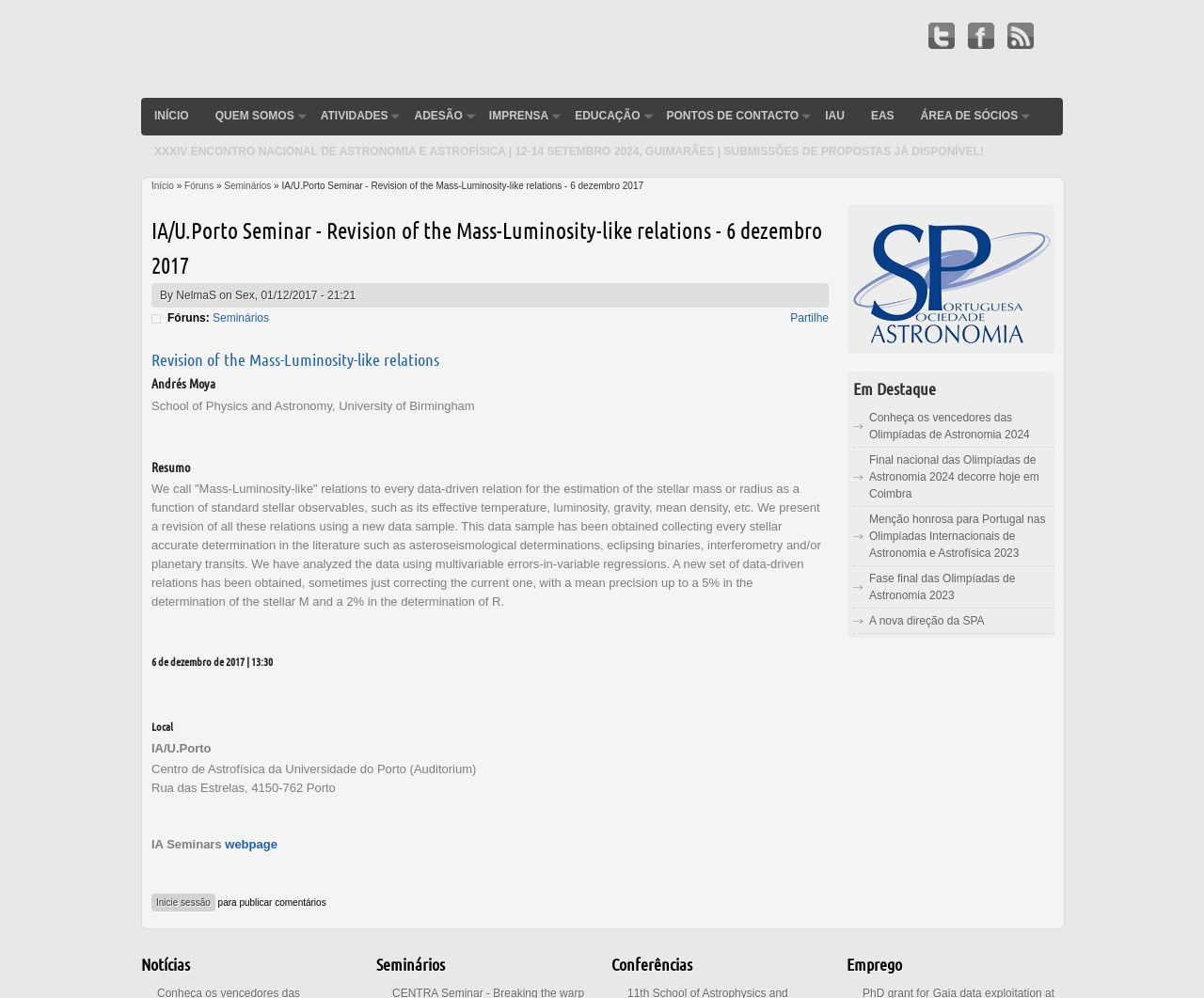Please identify the bounding box coordinates of the clickable element to fulfill the following instruction: "Check the 'Notícias' section". The coordinates should be four float numbers between 0 and 1, i.e., [left, top, right, bottom].

[0.117, 0.949, 0.297, 0.983]